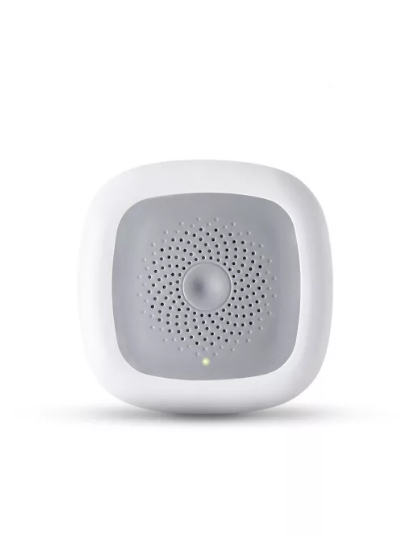Generate a comprehensive description of the image.

This image showcases the HEIMAN temperatures and humidity sensor, designed for smart home integration. The sensor features a sleek, modern design with a rounded square shape and a subtle gray exterior. Its face is decorated with a series of perforations surrounding a central button, which likely serves as a control interface. A small LED indicator light is visible, suggesting it provides real-time feedback on its operating status. This sensor is engineered to monitor temperature and humidity levels accurately, making it a valuable tool for maintaining optimal environmental conditions in your home. It is compatible with Z-wave certified controllers, enhancing its usability within smart home systems. Ideal for anyone looking to enhance their home automation setup, it allows seamless integration and real-time data synchronization with smart devices and apps.